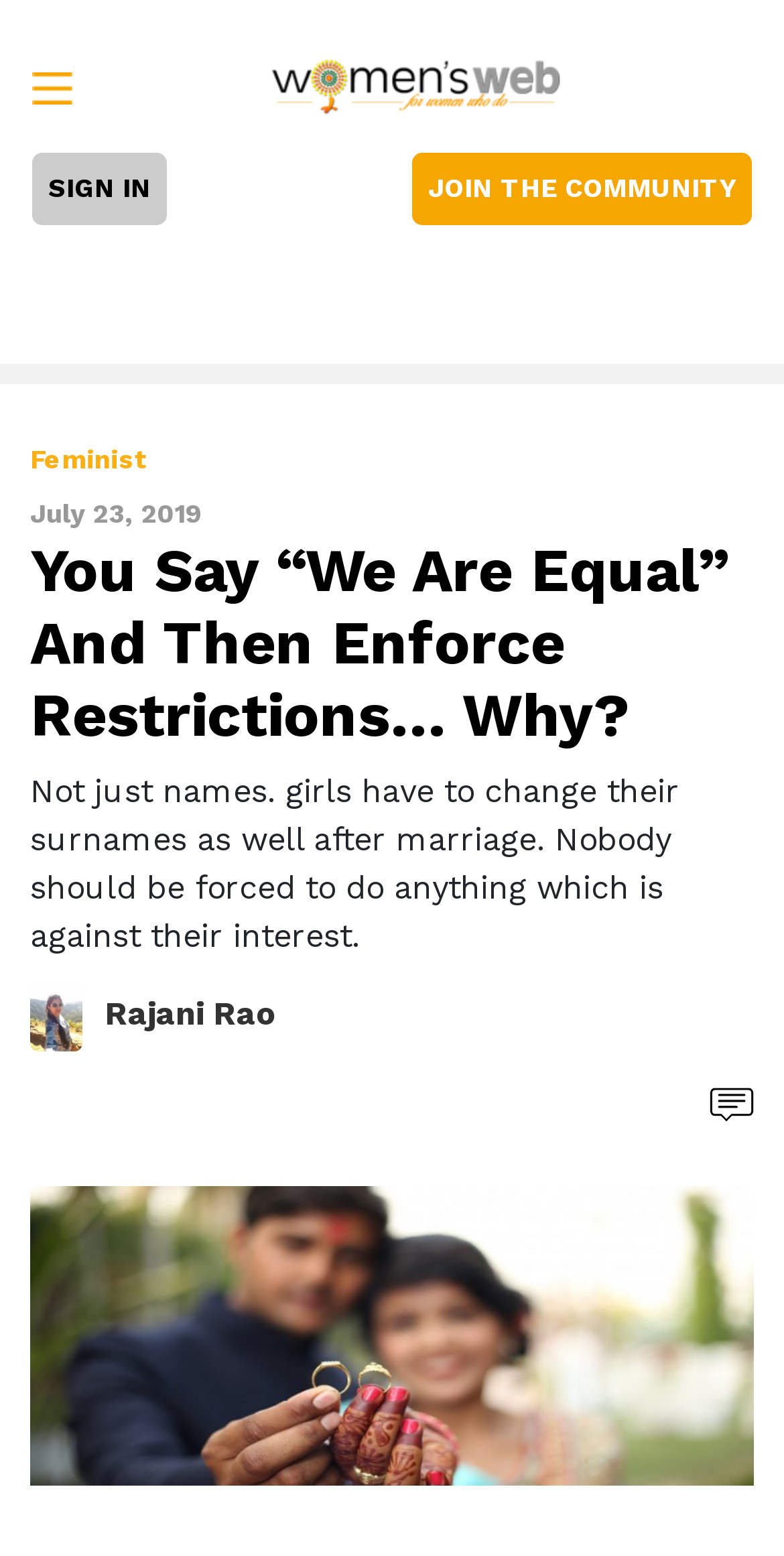Using the webpage screenshot, locate the HTML element that fits the following description and provide its bounding box: "Rajani Rao".

[0.134, 0.639, 0.352, 0.663]